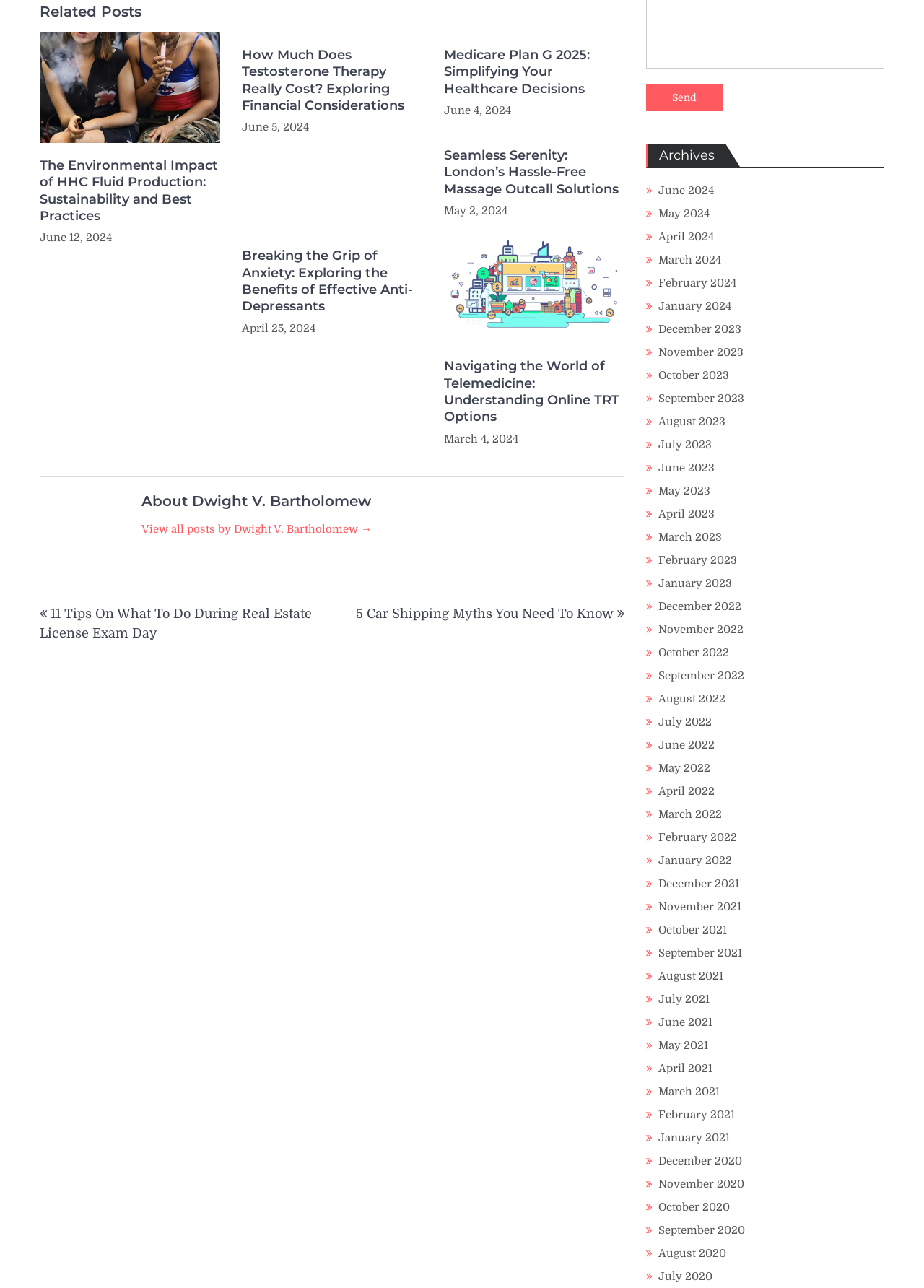Locate the bounding box coordinates of the clickable region to complete the following instruction: "View related posts."

[0.043, 0.001, 0.676, 0.017]